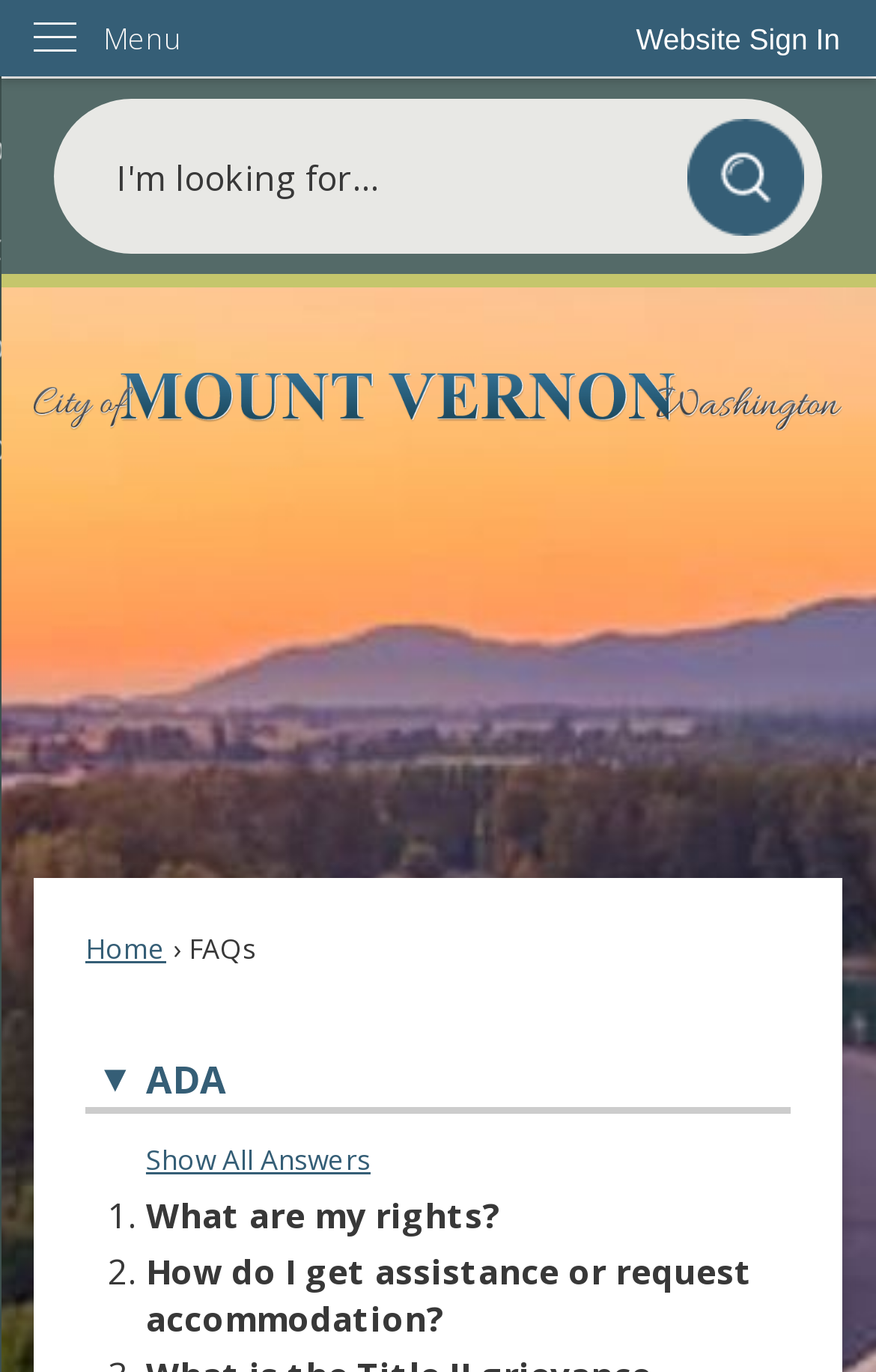Respond with a single word or phrase to the following question: What is the first question in the FAQs section?

What are my rights?